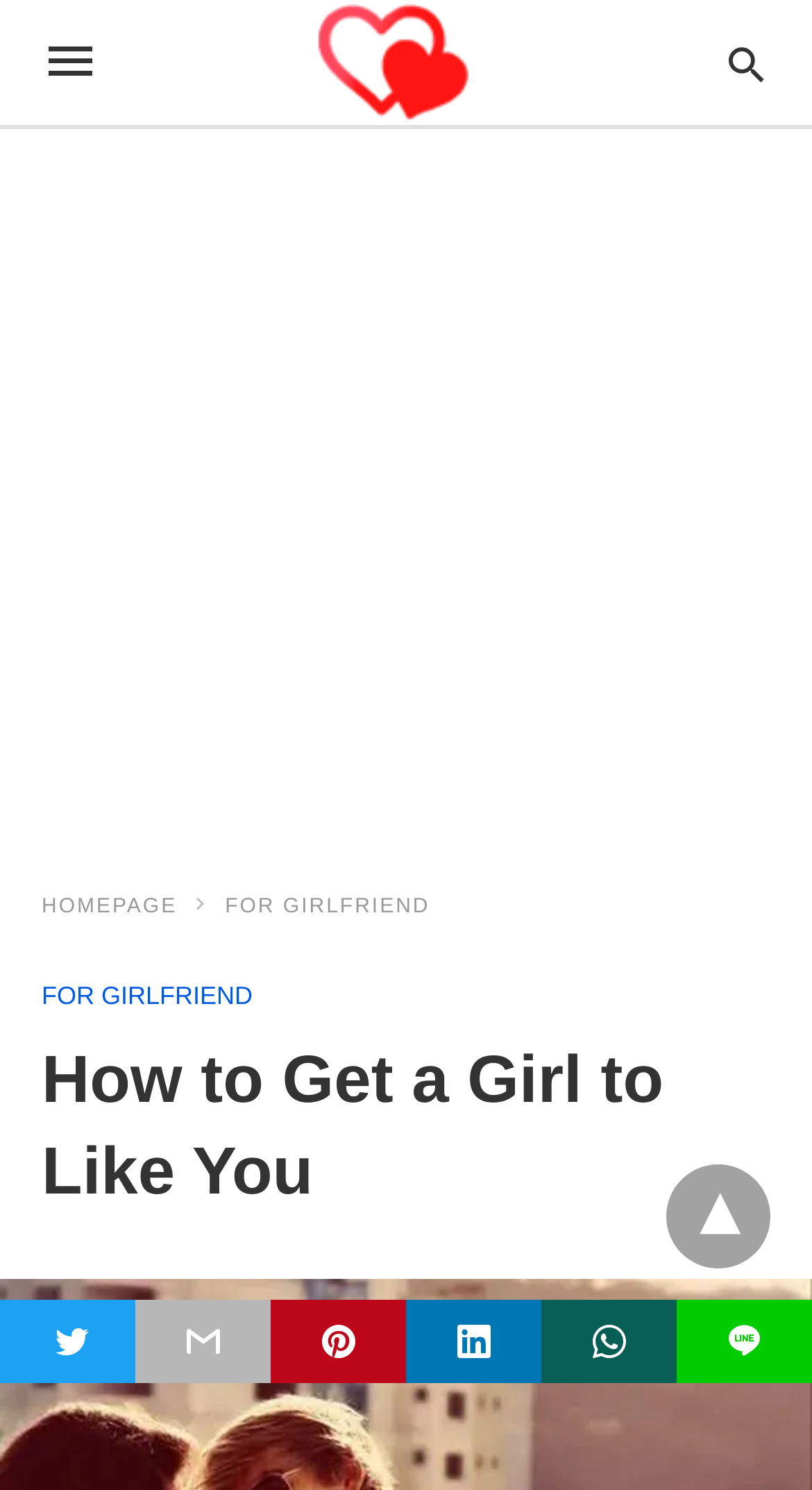What is the name of the website?
Refer to the image and give a detailed answer to the query.

The name of the website can be found at the top left corner of the webpage, where it says 'True Lovez' in a link format.